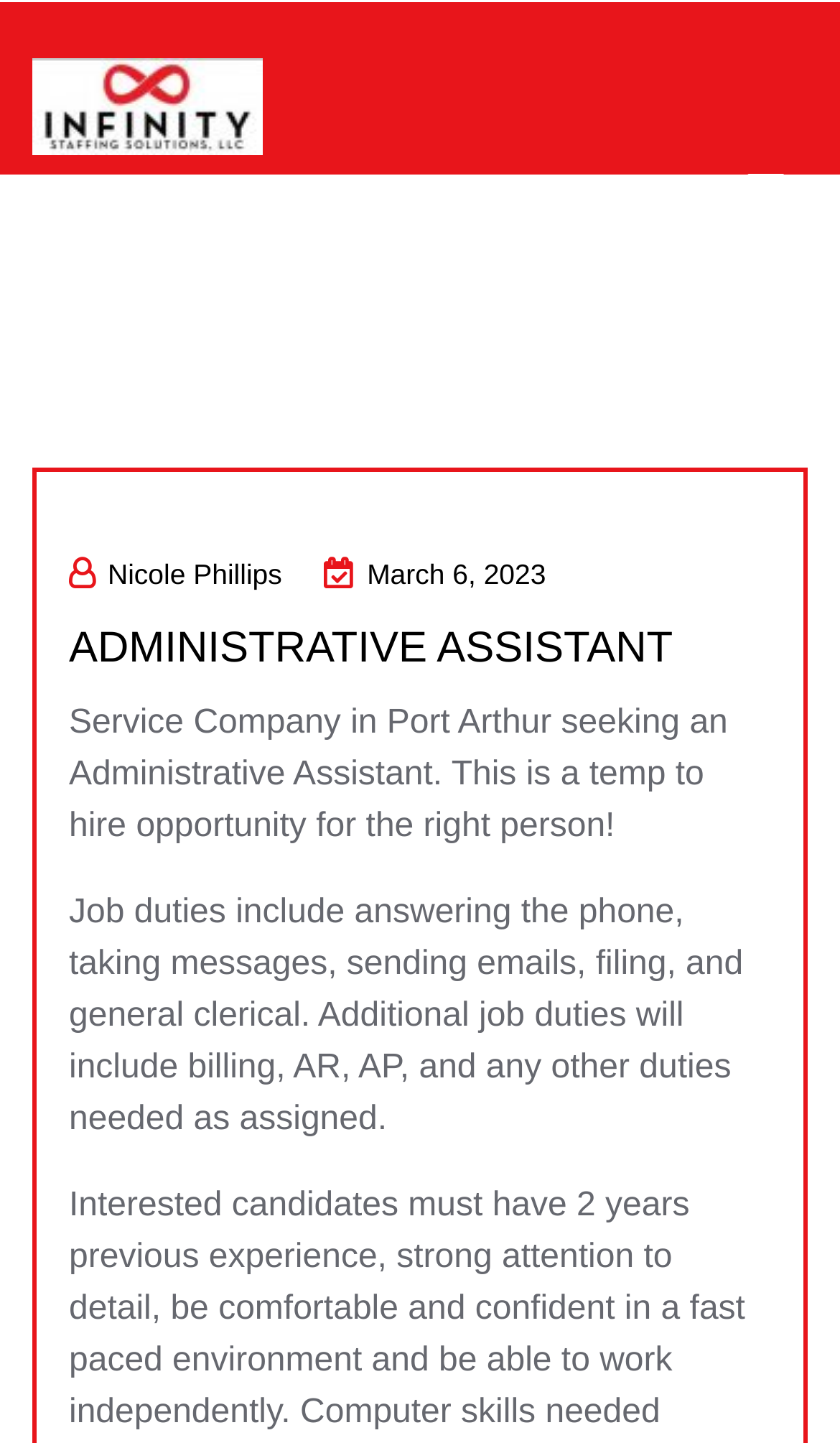What is the date of the job posting? Using the information from the screenshot, answer with a single word or phrase.

March 6, 2023